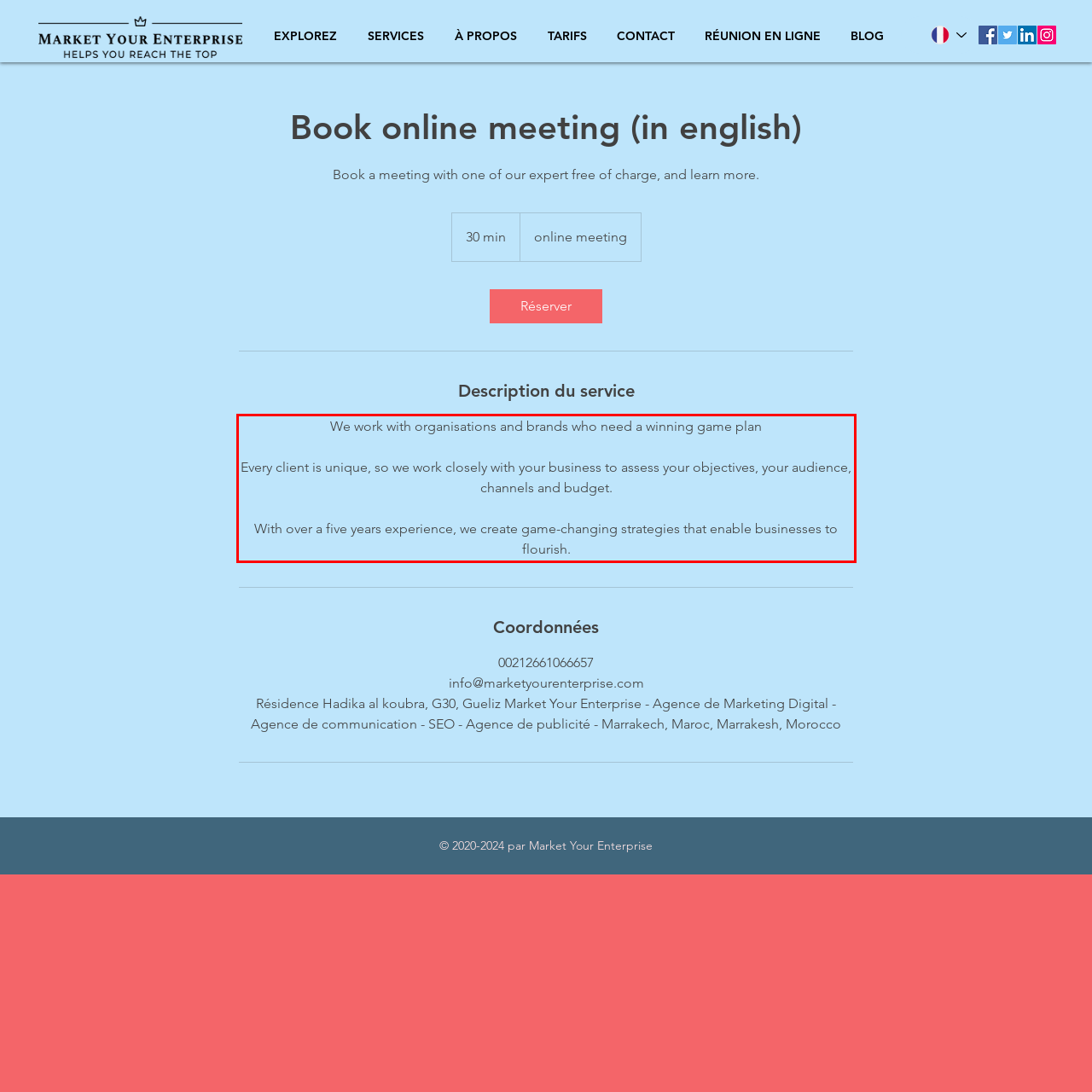Within the provided webpage screenshot, find the red rectangle bounding box and perform OCR to obtain the text content.

We work with organisations and brands who need a winning game plan Every client is unique, so we work closely with your business to assess your objectives, your audience, channels and budget. With over a five years experience, we create game-changing strategies that enable businesses to flourish.